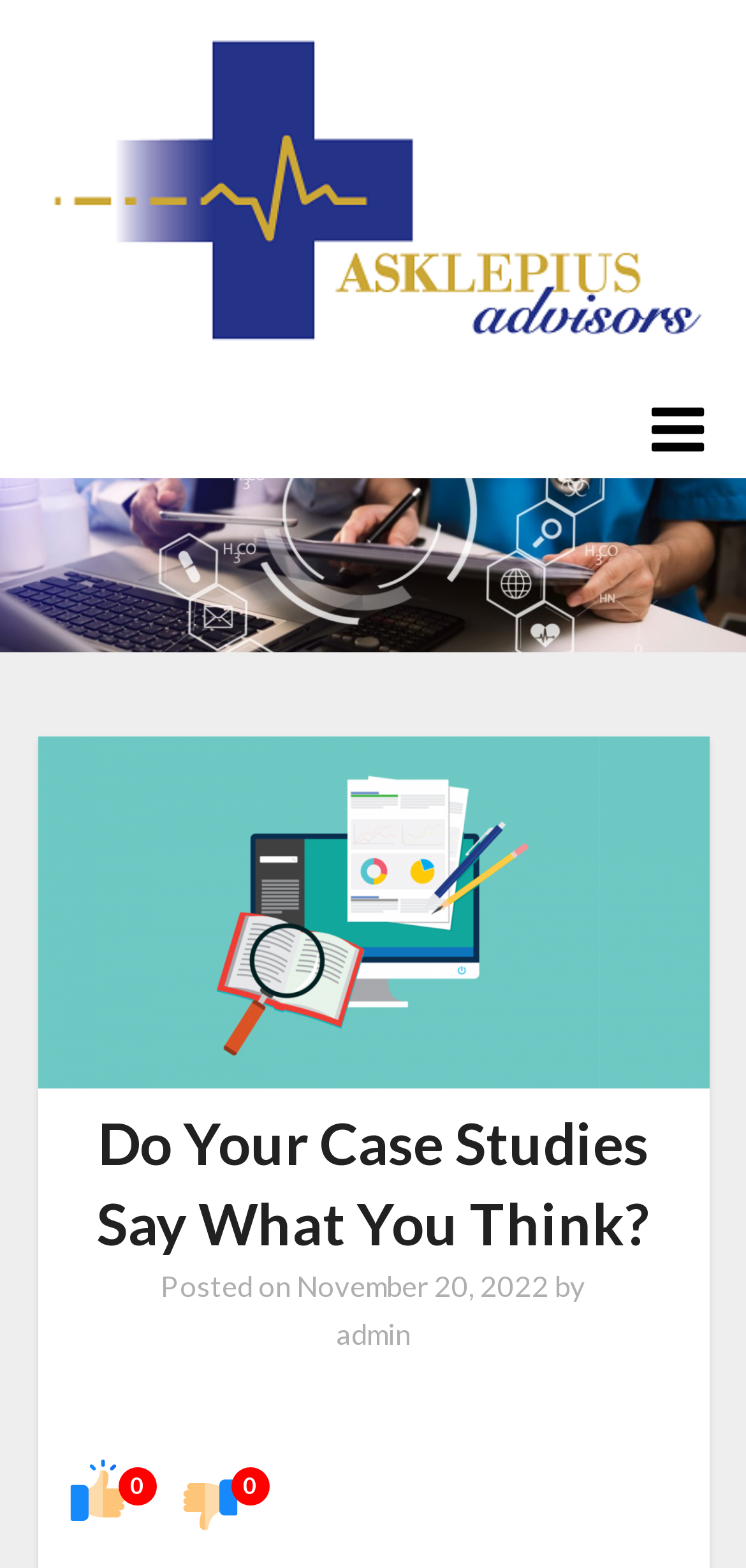Using the given element description, provide the bounding box coordinates (top-left x, top-left y, bottom-right x, bottom-right y) for the corresponding UI element in the screenshot: alt="RSS" title="RSS"

[0.564, 0.22, 0.638, 0.243]